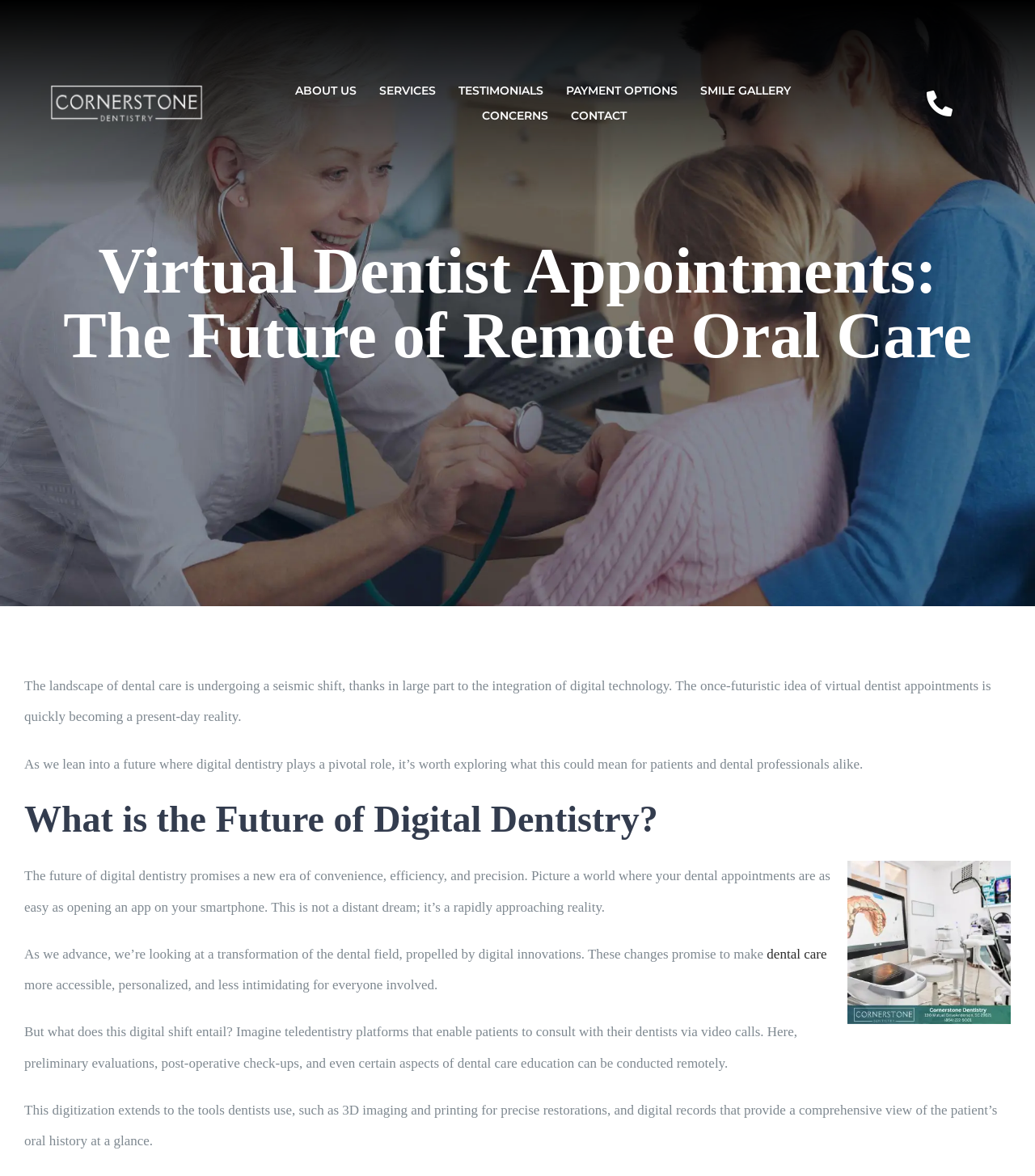Identify the bounding box coordinates of the clickable region required to complete the instruction: "Click the Go to Top link". The coordinates should be given as four float numbers within the range of 0 and 1, i.e., [left, top, right, bottom].

[0.904, 0.856, 0.941, 0.88]